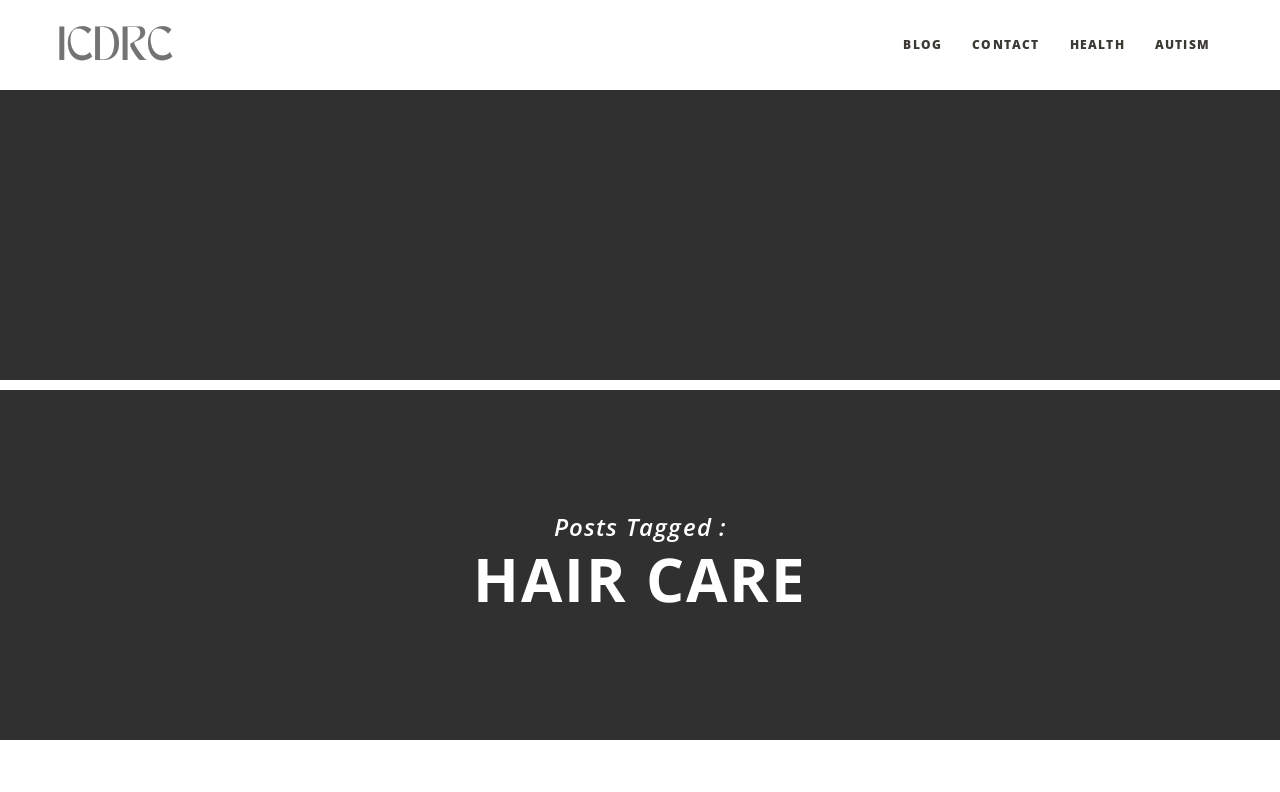Answer the question using only one word or a concise phrase: Is there an image at the top left of the webpage?

Yes